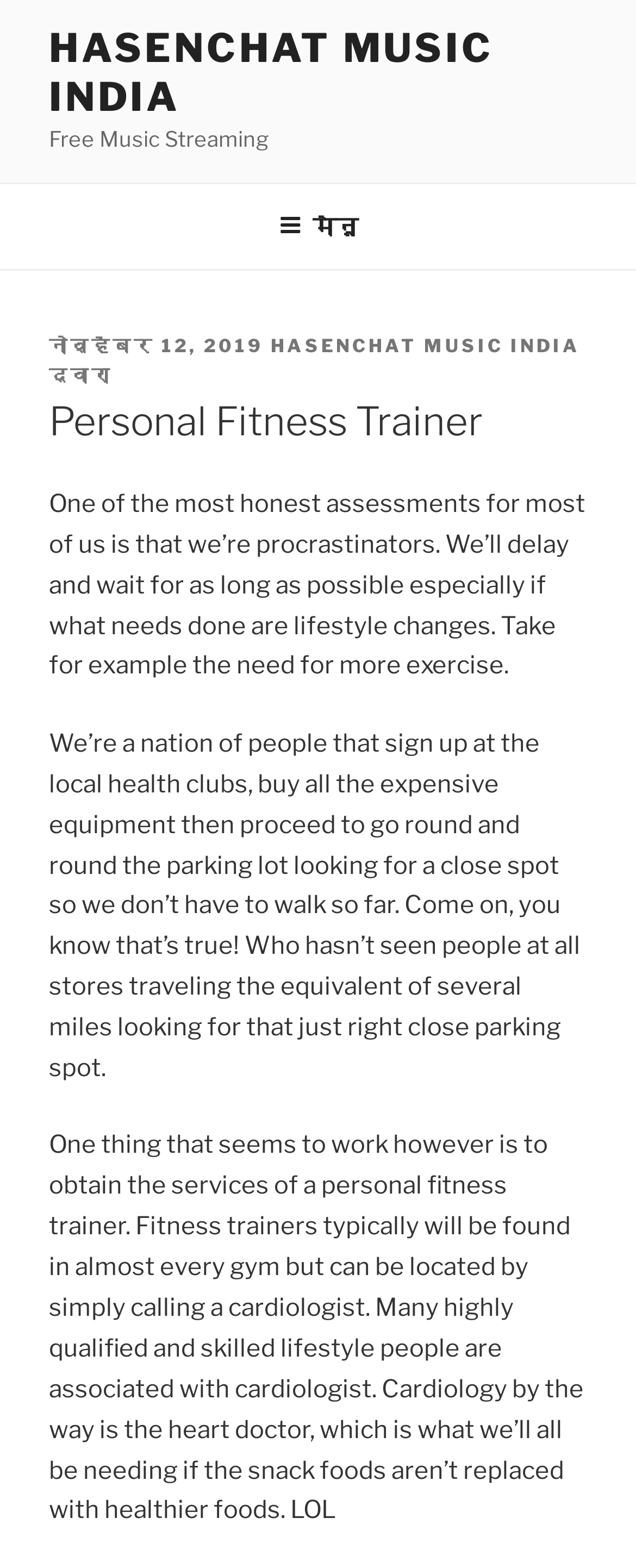Provide the bounding box coordinates of the HTML element described by the text: "नोव्हेंबर 12, 2019नोव्हेंबर 12, 2019". The coordinates should be in the format [left, top, right, bottom] with values between 0 and 1.

[0.077, 0.213, 0.415, 0.228]